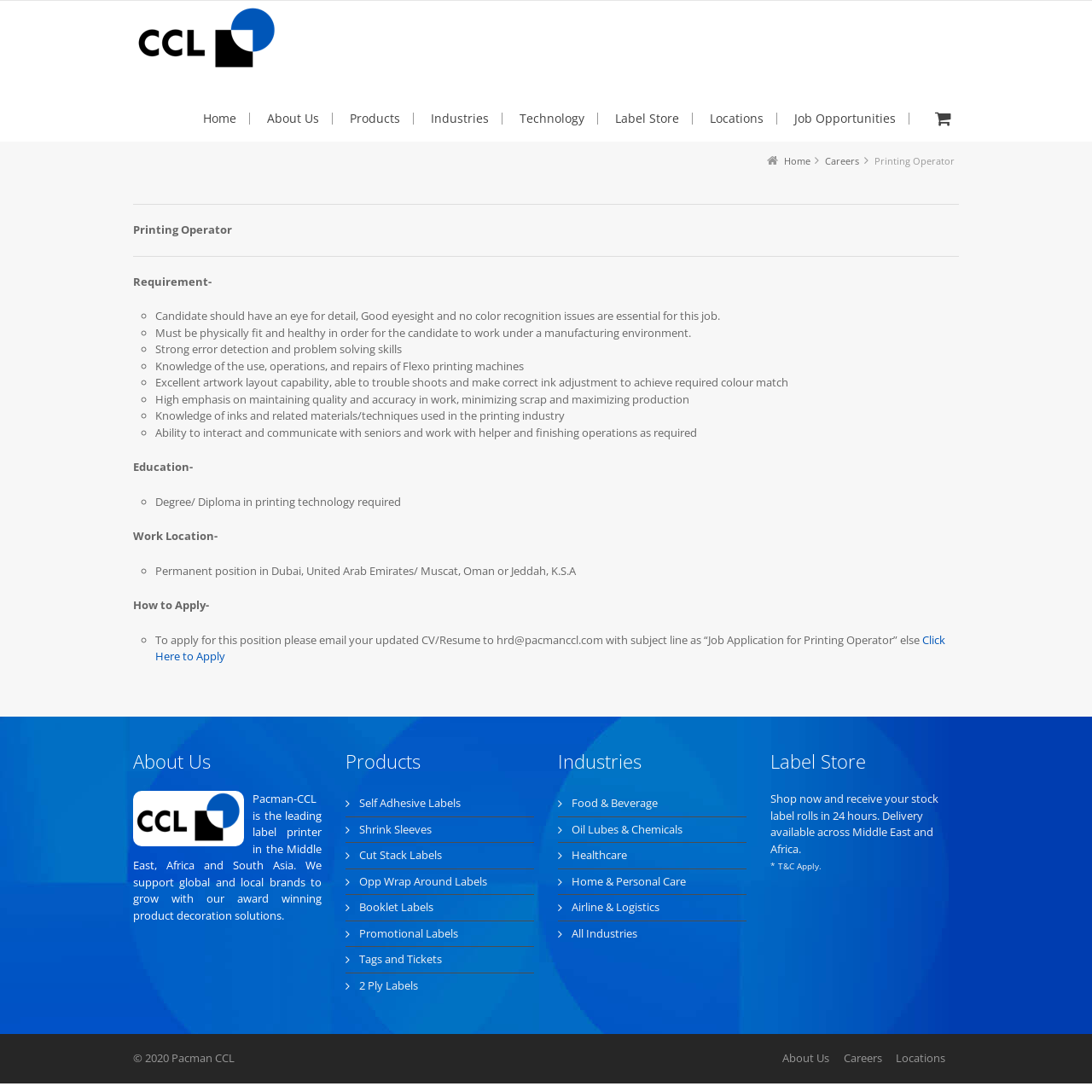Using the provided element description "parent_node: Search for... aria-label="Search"", determine the bounding box coordinates of the UI element.

None